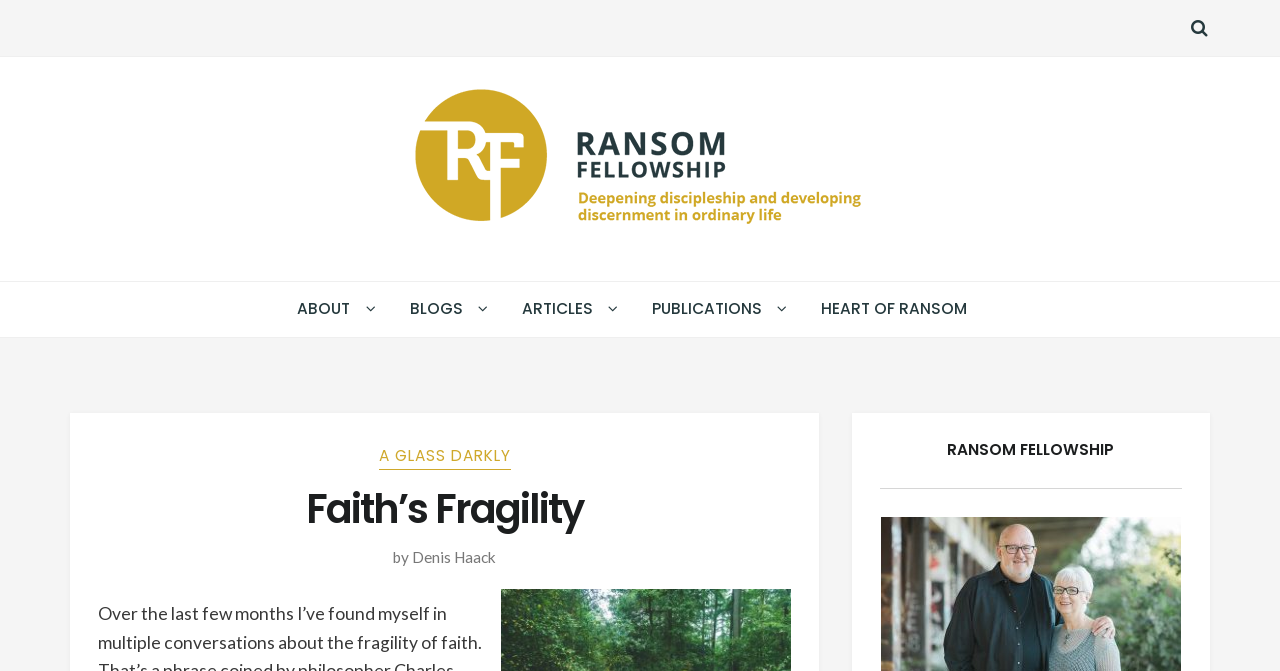From the element description A Glass Darkly, predict the bounding box coordinates of the UI element. The coordinates must be specified in the format (top-left x, top-left y, bottom-right x, bottom-right y) and should be within the 0 to 1 range.

[0.296, 0.662, 0.399, 0.701]